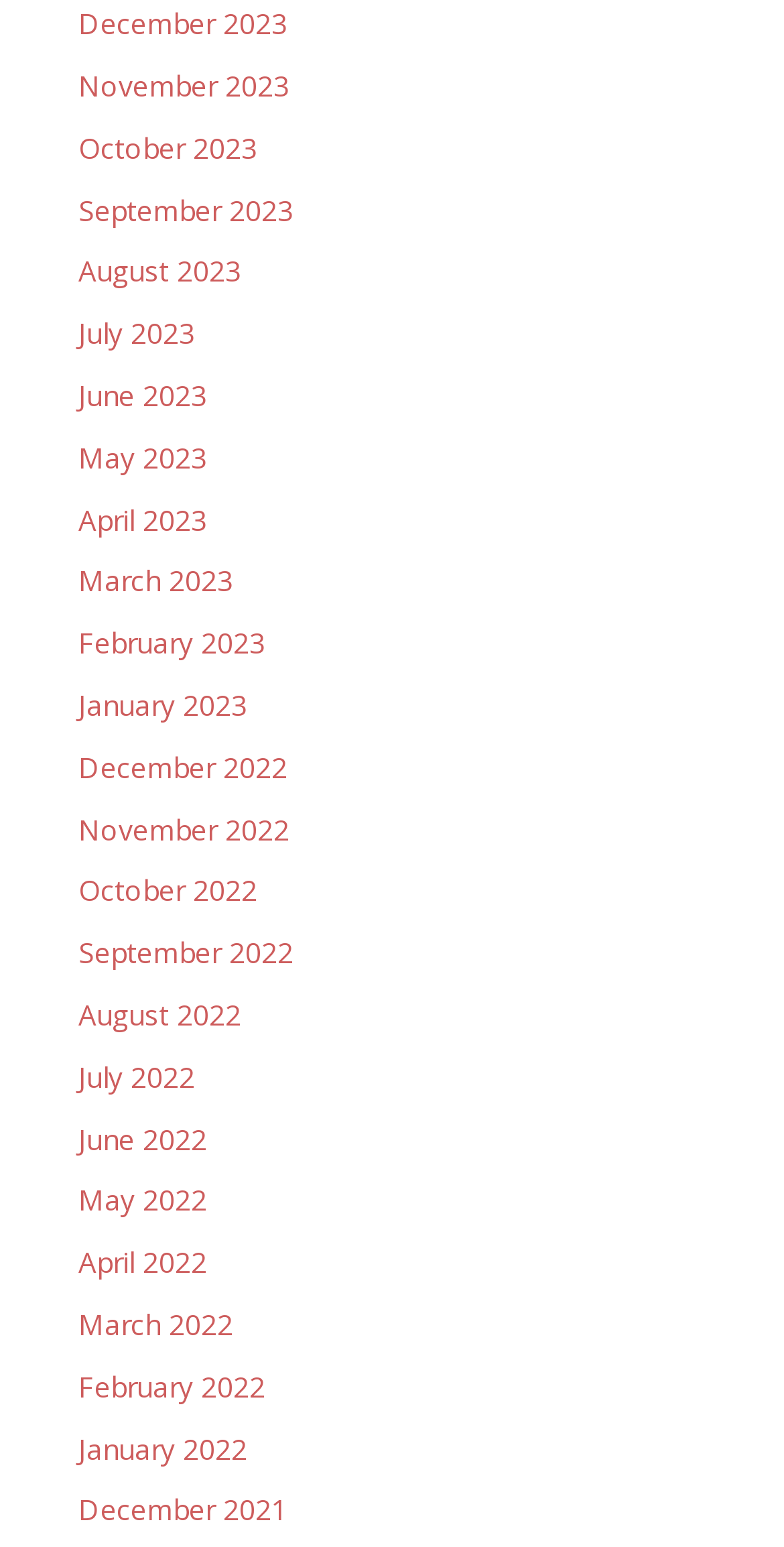Bounding box coordinates are given in the format (top-left x, top-left y, bottom-right x, bottom-right y). All values should be floating point numbers between 0 and 1. Provide the bounding box coordinate for the UI element described as: March 2022

[0.1, 0.843, 0.297, 0.868]